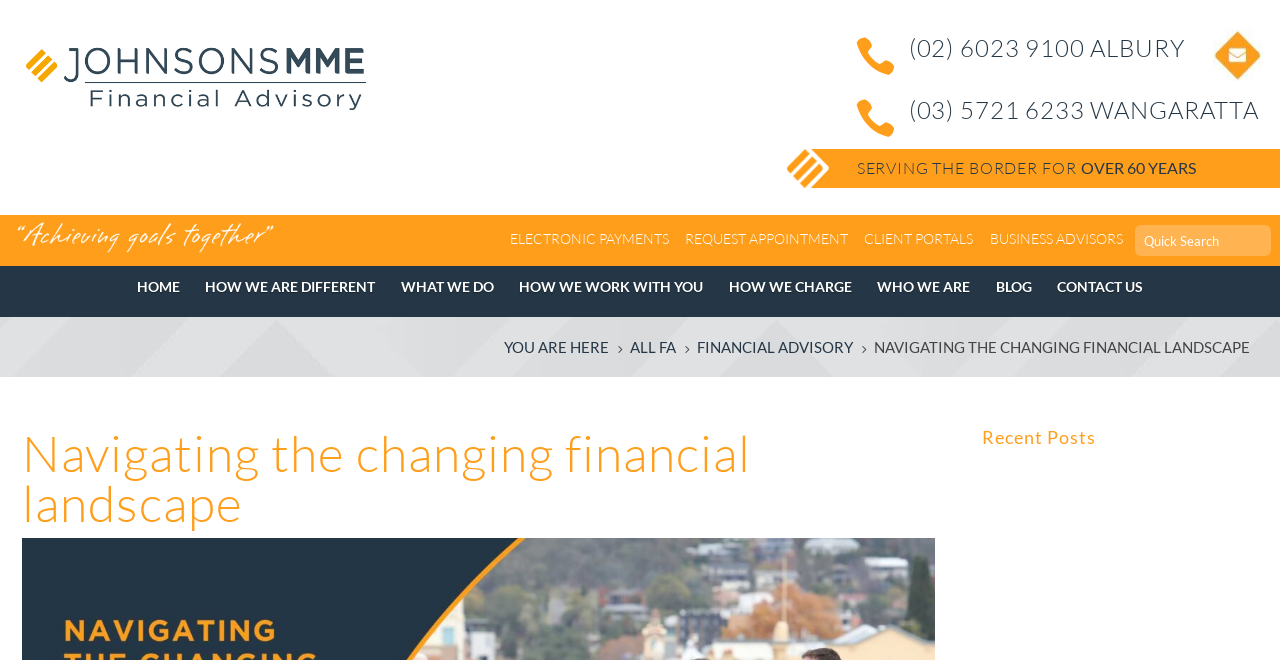Identify the bounding box coordinates for the region of the element that should be clicked to carry out the instruction: "Navigate to 'HOW WE ARE DIFFERENT' page". The bounding box coordinates should be four float numbers between 0 and 1, i.e., [left, top, right, bottom].

[0.177, 0.475, 0.357, 0.562]